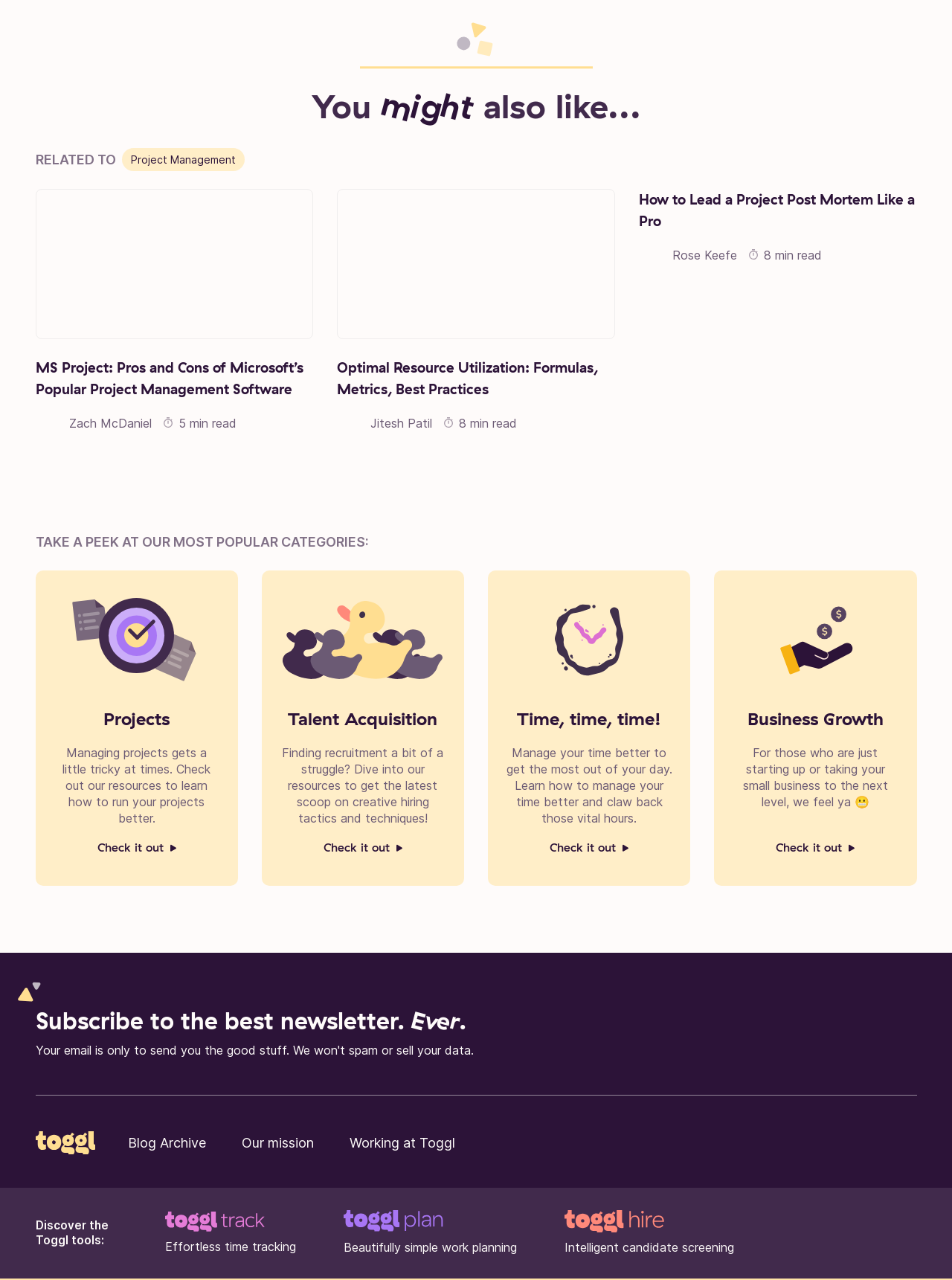Please find the bounding box coordinates of the section that needs to be clicked to achieve this instruction: "Check out the 'Time, time, time!' section".

[0.512, 0.446, 0.725, 0.692]